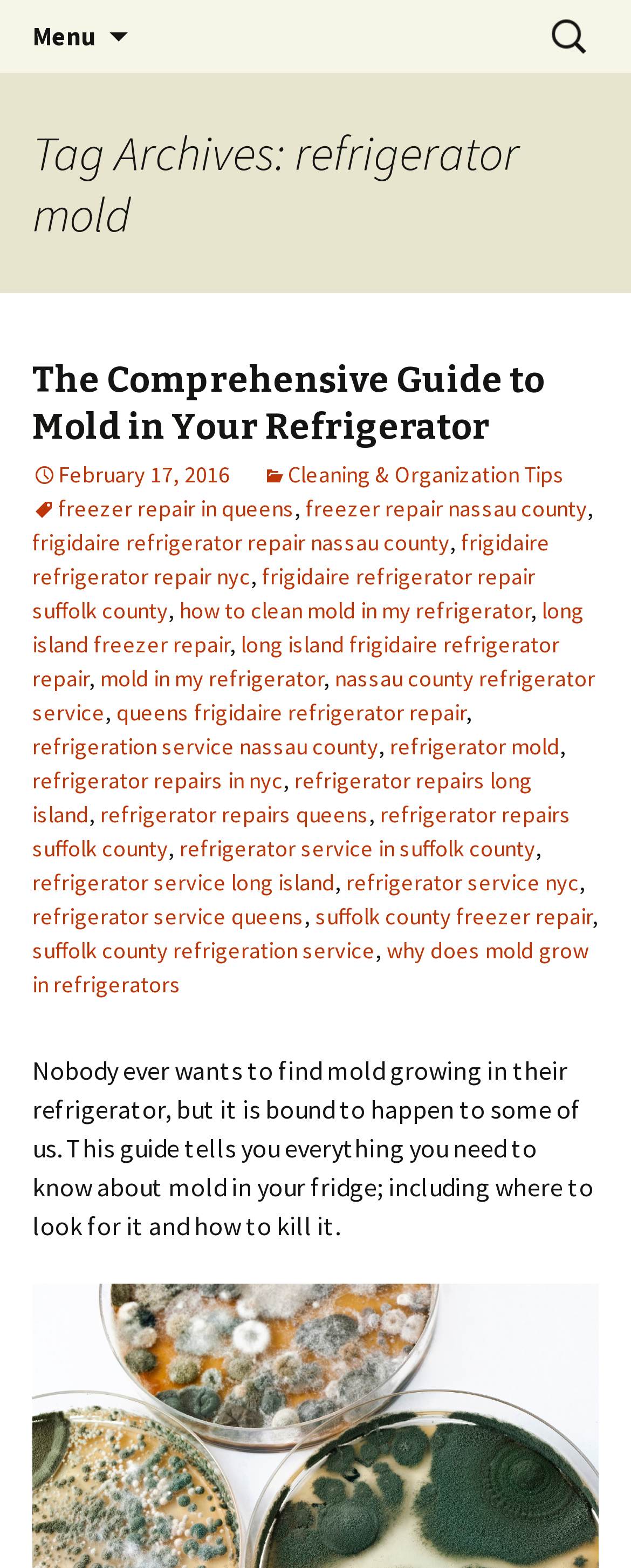Respond with a single word or phrase to the following question: What is the main topic of this webpage?

Refrigerator mold